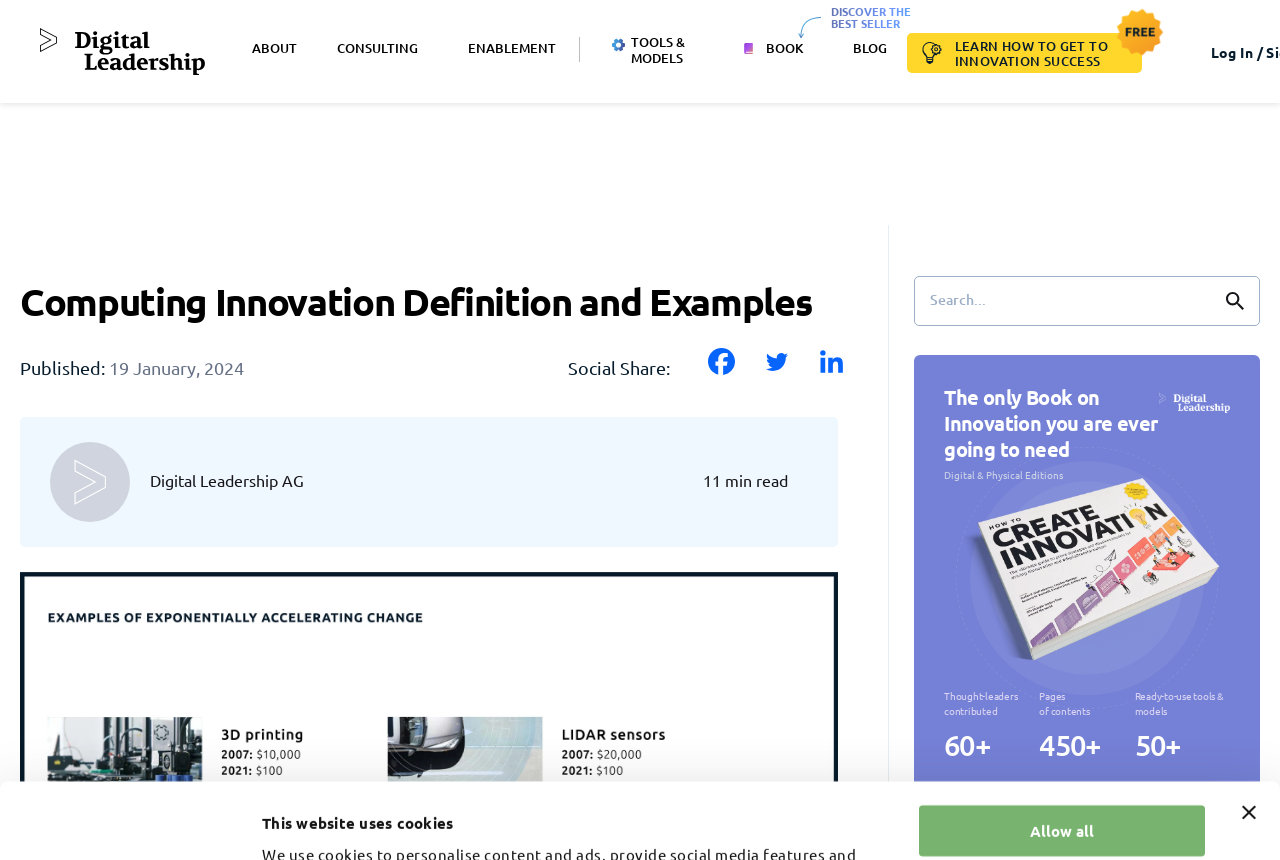What is the 'UNITE' section about?
Utilize the image to construct a detailed and well-explained answer.

The 'UNITE' section is about models and subscriptions, as it contains links to various models such as the UNITE Business Model Canvas, and also has a section for UNITE Subscriptions, indicating that it is a platform for accessing and subscribing to various business models and tools.